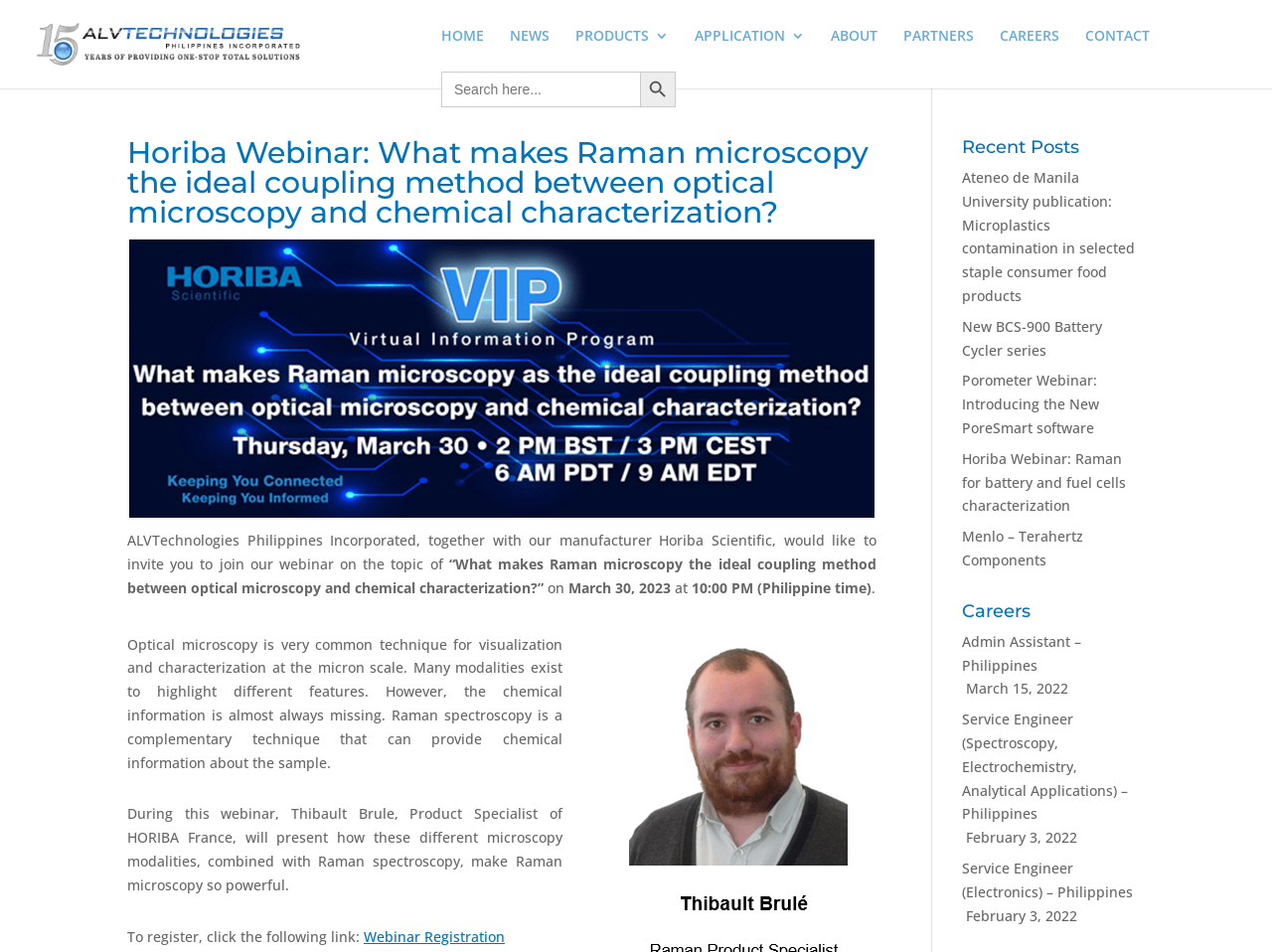Explain the contents of the webpage comprehensively.

This webpage appears to be a news article or blog post from ALVTechnologies, with a focus on a Horiba webinar about Raman microscopy. At the top of the page, there is a search bar with a search button and a logo of ALVTechnologies. Below the search bar, there is a navigation menu with links to different sections of the website, including HOME, NEWS, PRODUCTS, APPLICATION, ABOUT, PARTNERS, CAREERS, and CONTACT.

The main content of the page is divided into two sections. On the left side, there is a heading that reads "Horiba Webinar: What makes Raman microscopy the ideal coupling method between optical microscopy and chemical characterization?" followed by a brief description of the webinar, including the date and time, and a call to action to register for the webinar. Below this, there is a large image that takes up most of the left side of the page.

On the right side of the page, there are two sections. The top section is headed "Recent Posts" and lists several news articles or blog posts, each with a title and a brief summary. The bottom section is headed "Careers" and lists several job openings, each with a title, a brief description, and a date.

Throughout the page, there are several images, including the ALVTechnologies logo, a search icon, and a large image related to the webinar. The text is well-organized and easy to read, with clear headings and concise summaries.